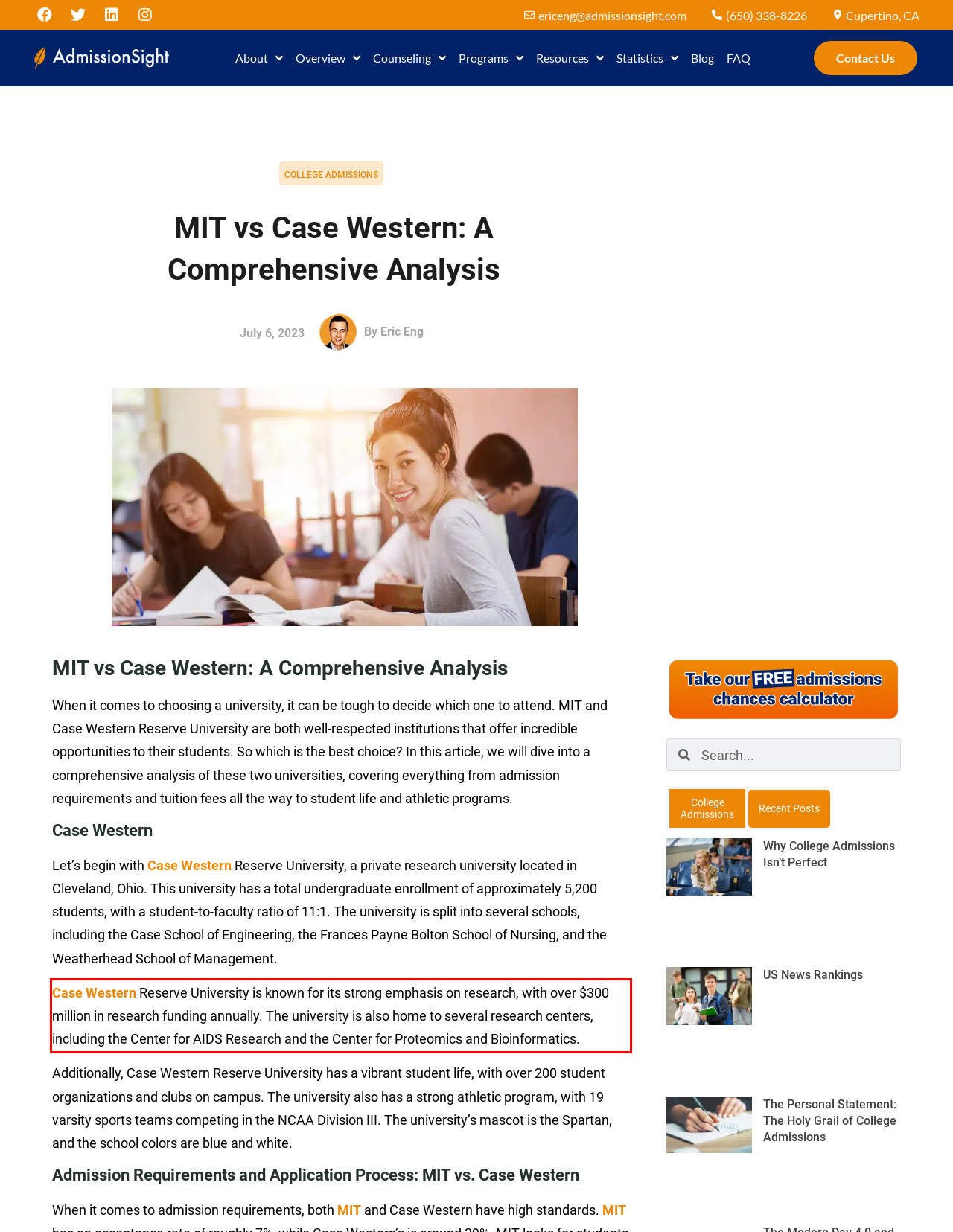From the provided screenshot, extract the text content that is enclosed within the red bounding box.

Case Western Reserve University is known for its strong emphasis on research, with over $300 million in research funding annually. The university is also home to several research centers, including the Center for AIDS Research and the Center for Proteomics and Bioinformatics.